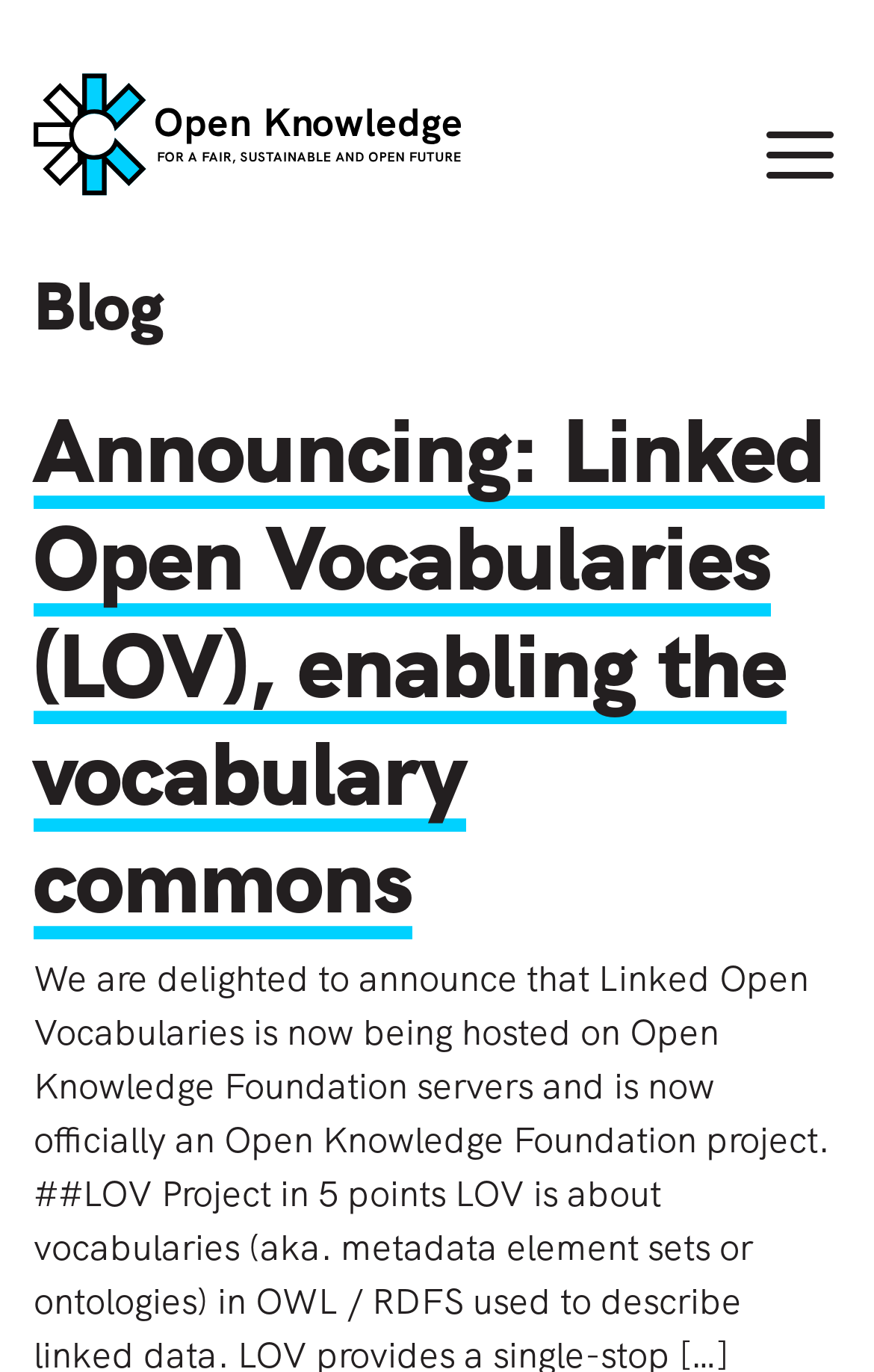Answer with a single word or phrase: 
How many links are there in the top section of the webpage?

2